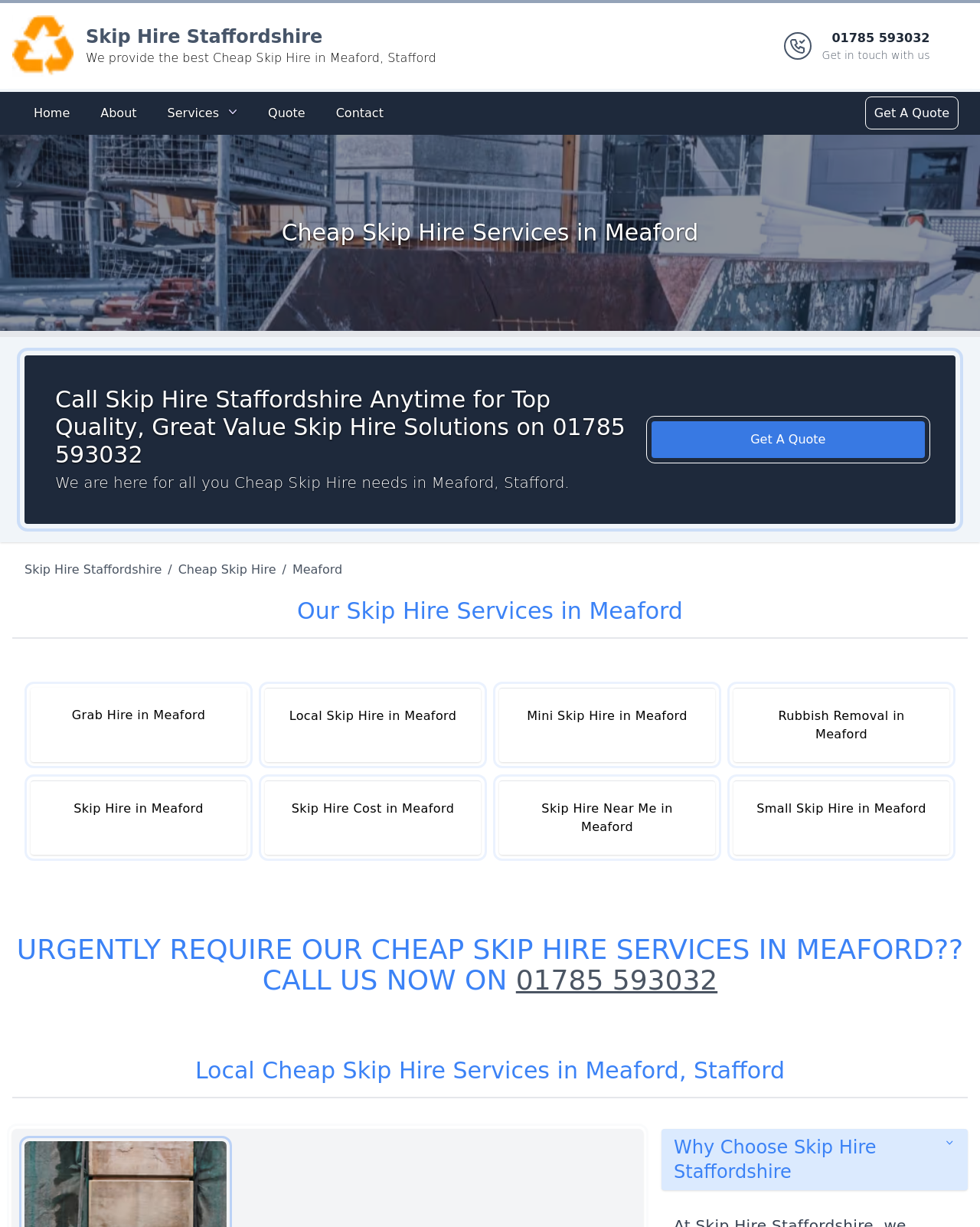Identify the bounding box coordinates for the element that needs to be clicked to fulfill this instruction: "Navigate to the Services page". Provide the coordinates in the format of four float numbers between 0 and 1: [left, top, right, bottom].

[0.161, 0.08, 0.252, 0.105]